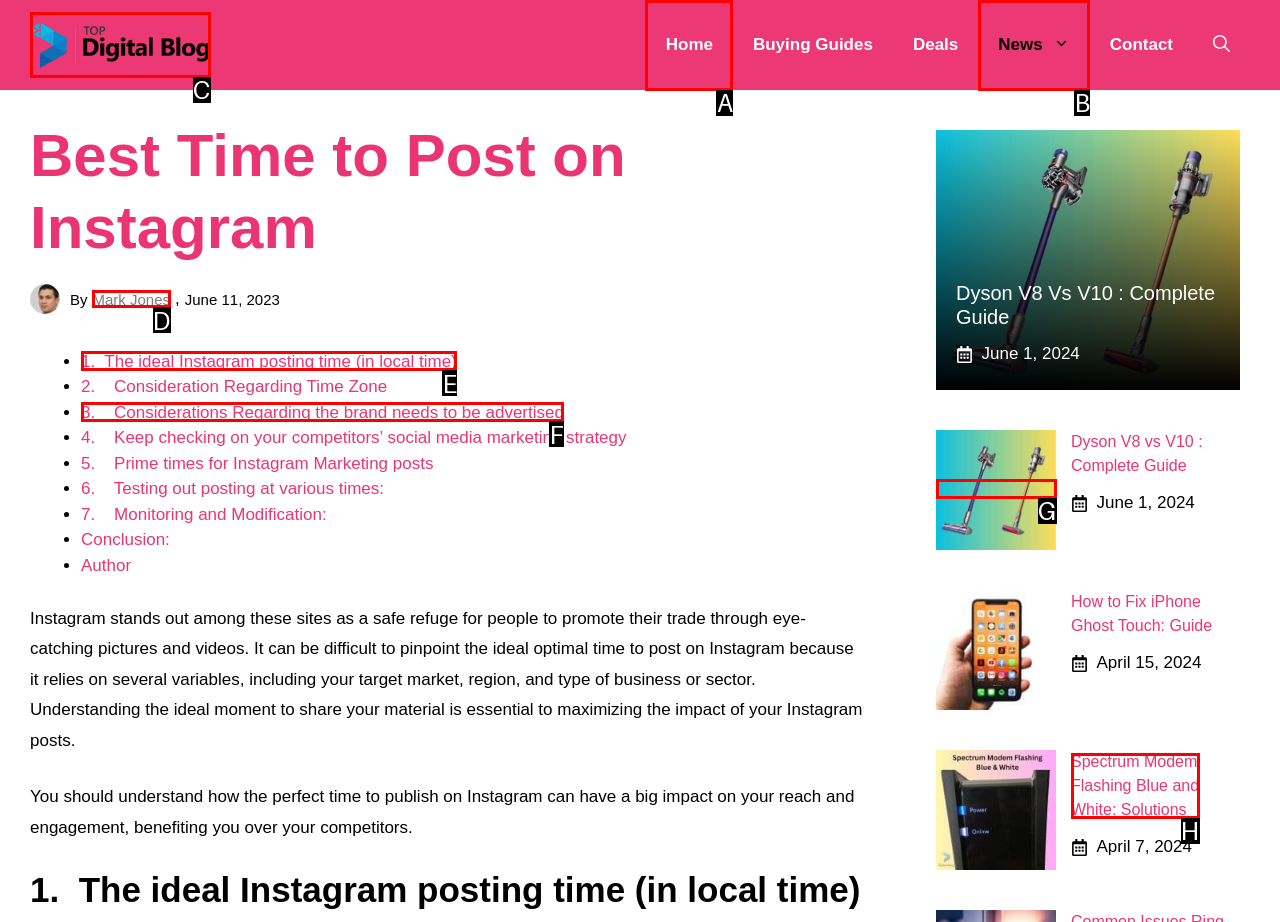Based on the description: Mark Jones, find the HTML element that matches it. Provide your answer as the letter of the chosen option.

D